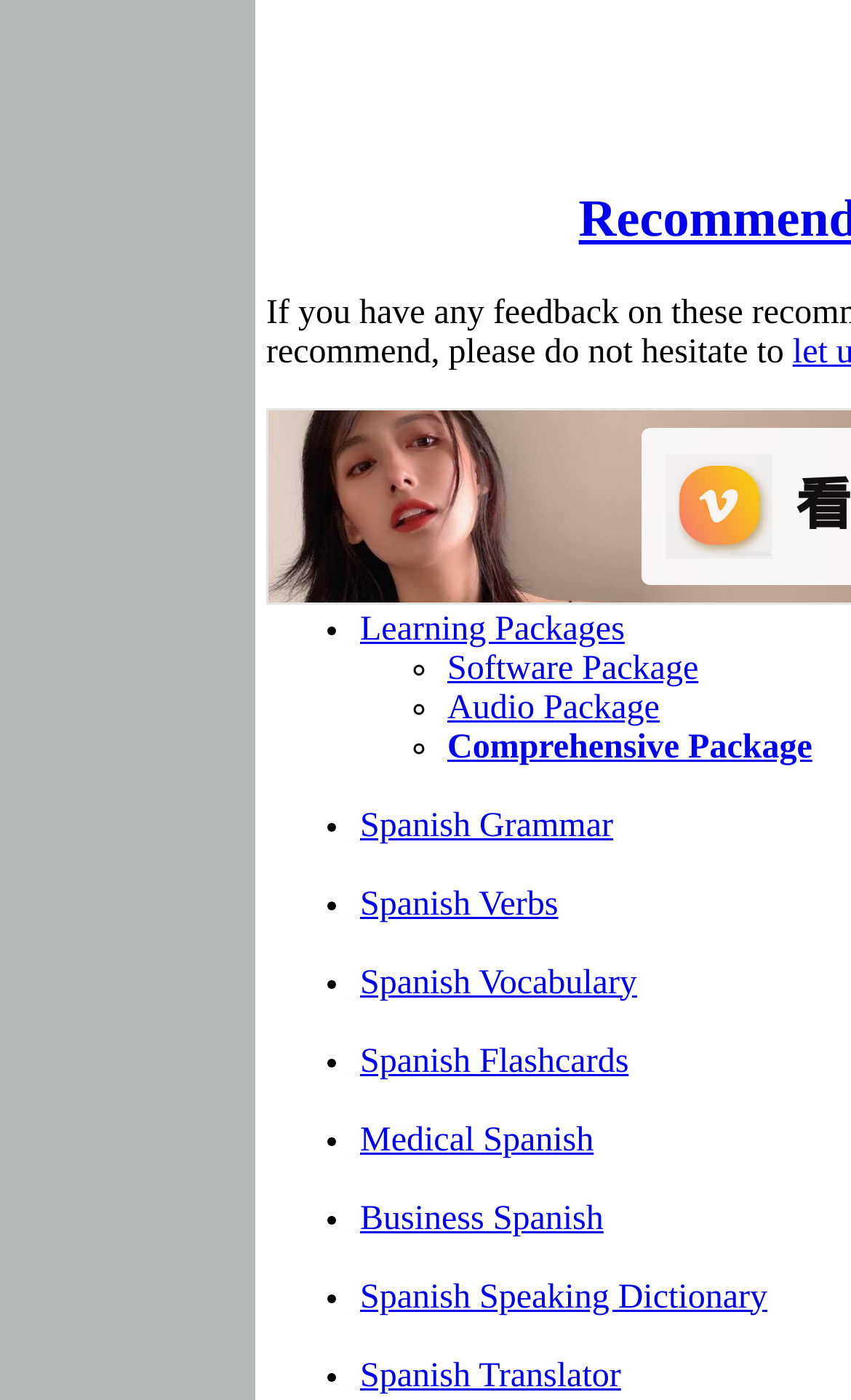Are there any non-learning package links?
Provide a fully detailed and comprehensive answer to the question.

By examining the webpage, I can see that there are links related to Spanish language topics, which are not part of the learning packages. These links include Spanish Grammar, Spanish Verbs, Spanish Vocabulary, and others.